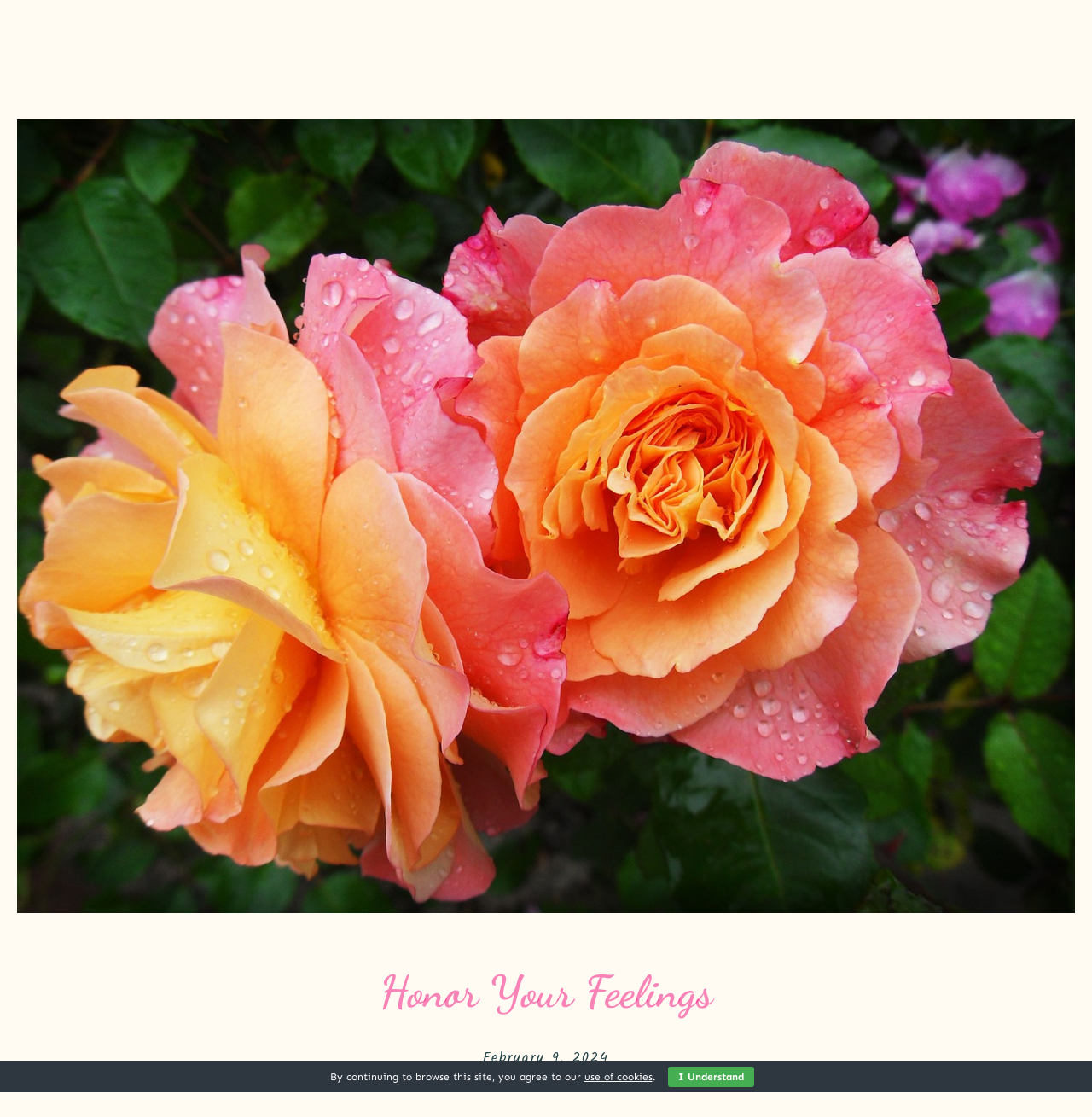Please reply with a single word or brief phrase to the question: 
What is the text on the image at the top of the webpage?

Honor Your Feelings